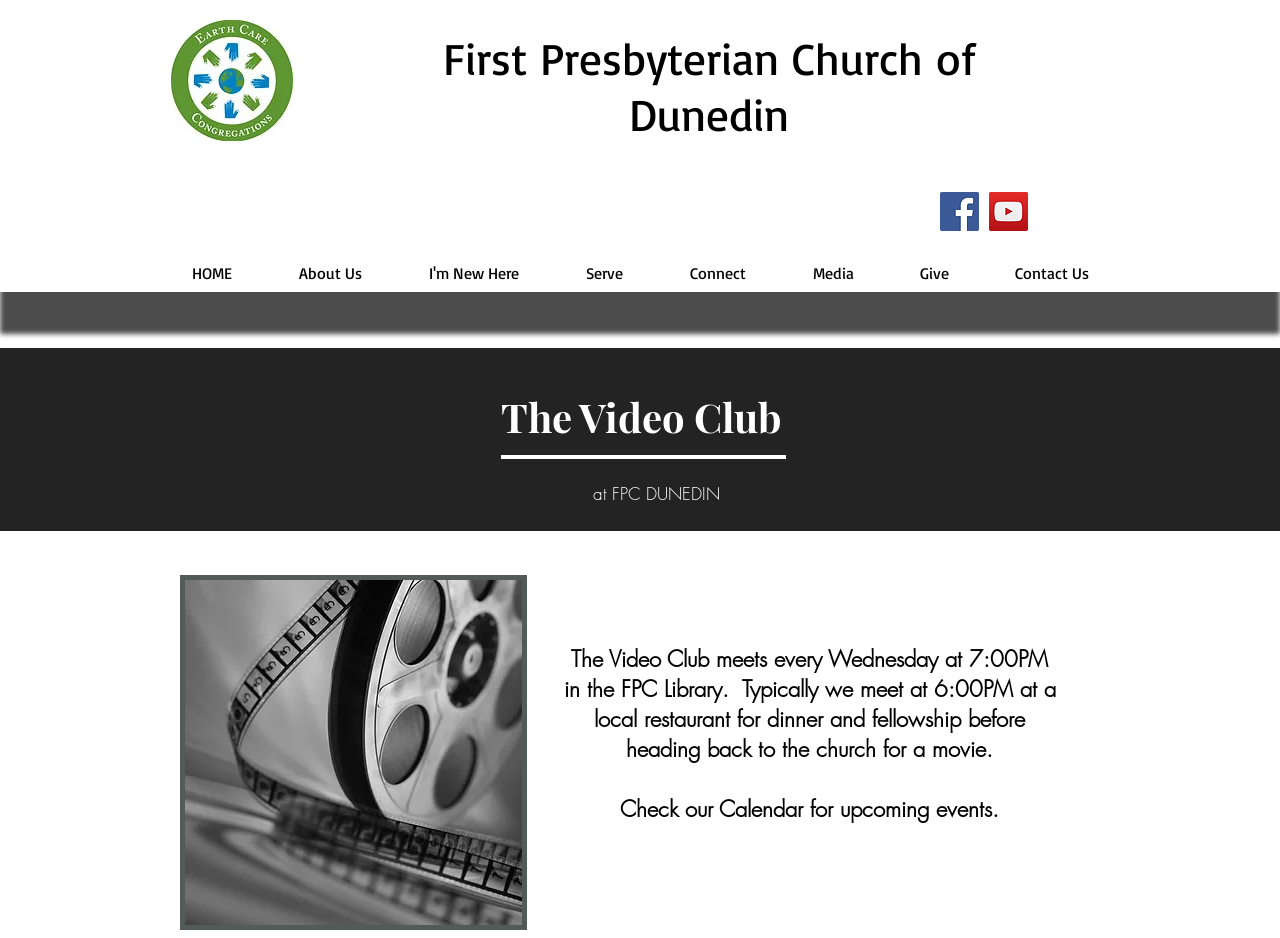Please answer the following question using a single word or phrase: 
What is the purpose of the Video Club?

Watch movies